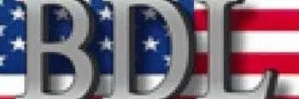Answer the question with a single word or phrase: 
What do the white stars on the flag represent?

States